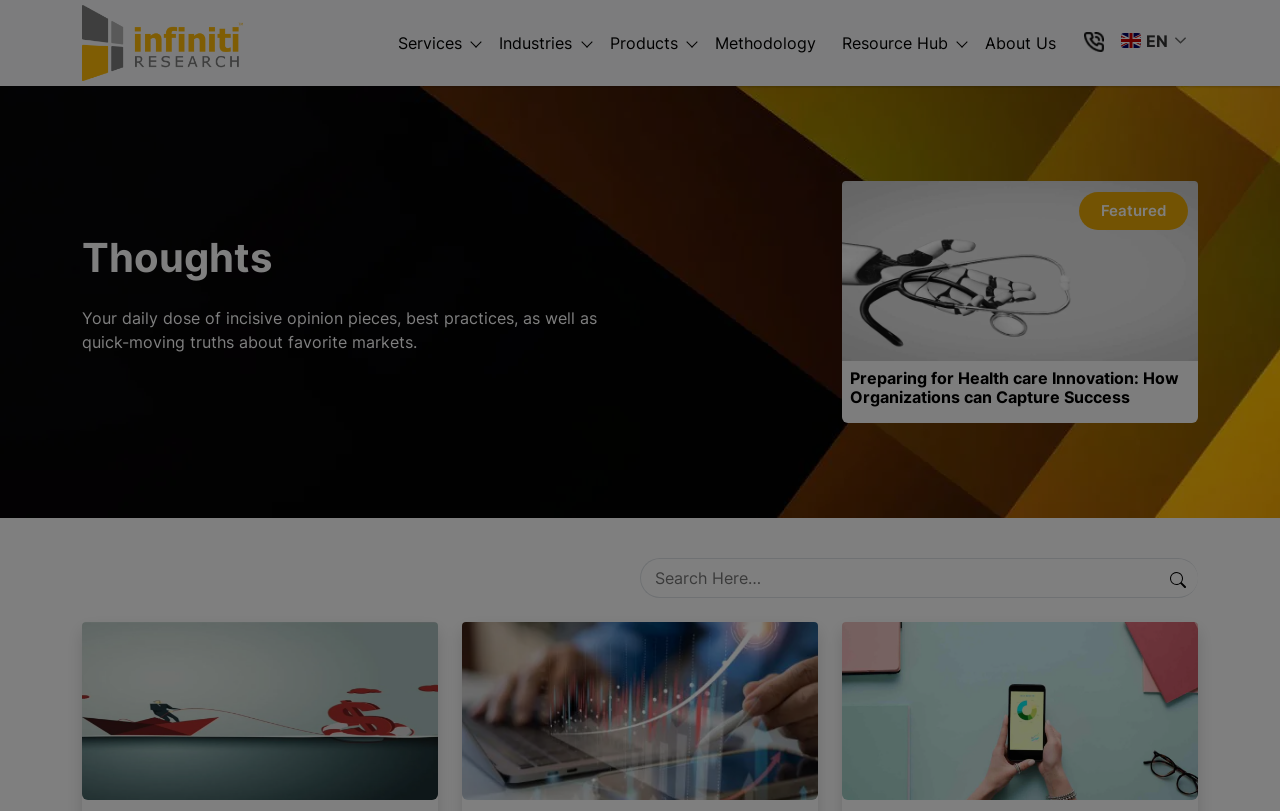Please provide a comprehensive answer to the question below using the information from the image: What is the language of the website?

I found a static text element labeled 'EN' near the country flag image, which suggests that the language of the website is English.